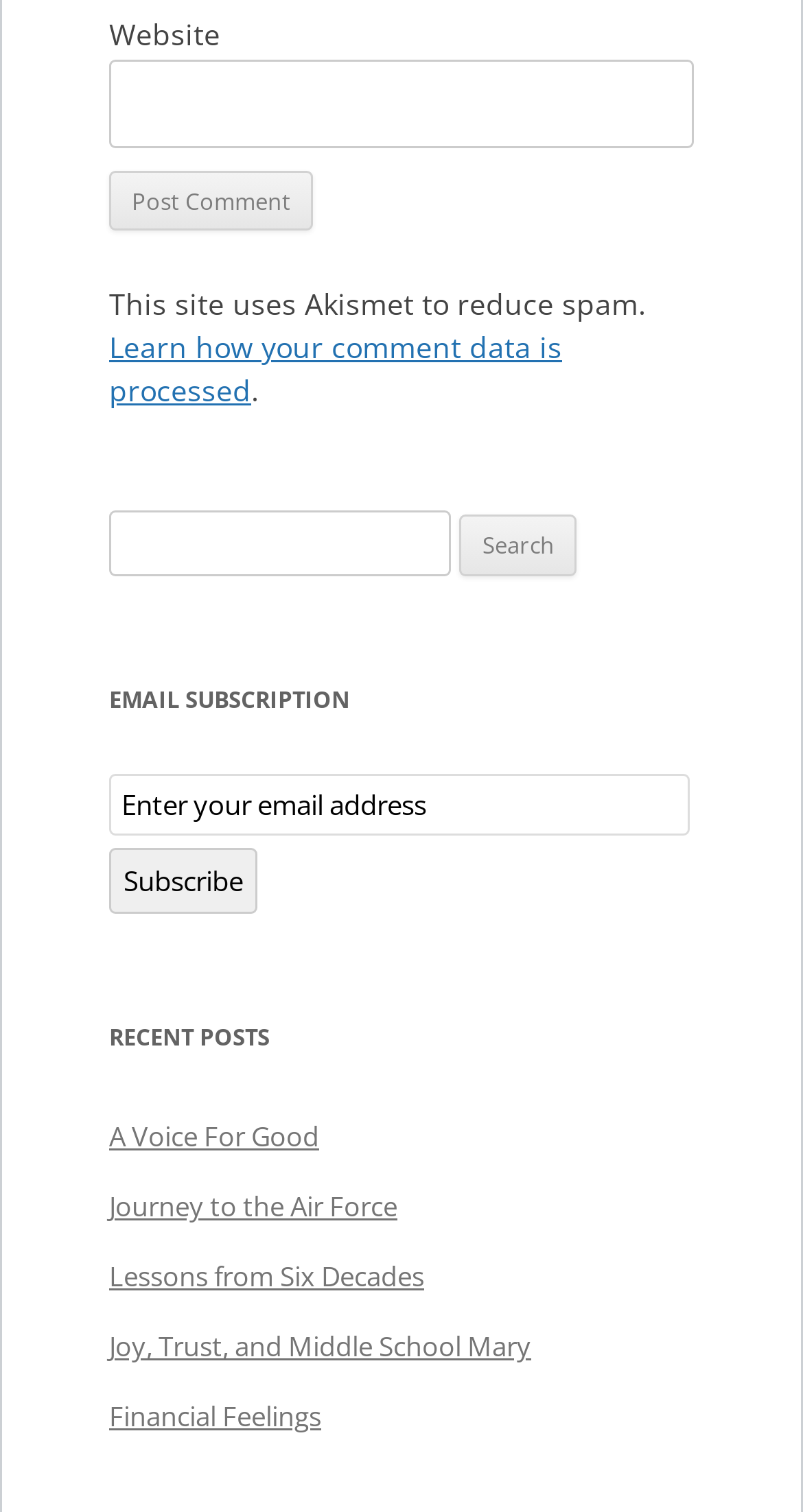Give a one-word or short phrase answer to this question: 
What is the function of the 'Subscribe' button?

Subscribe to email